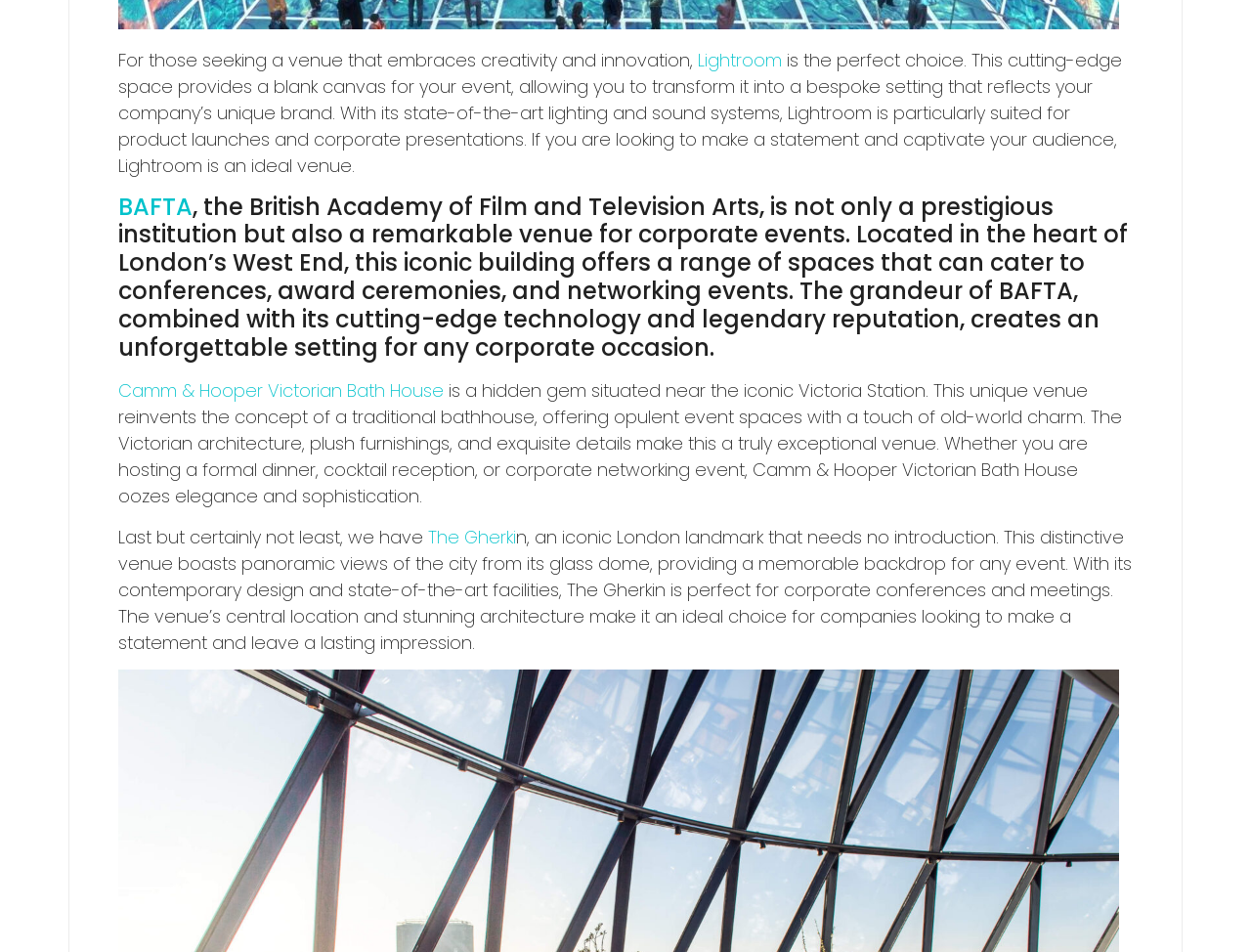Respond to the question below with a concise word or phrase:
What type of events can Lightroom host?

Product launches and corporate presentations